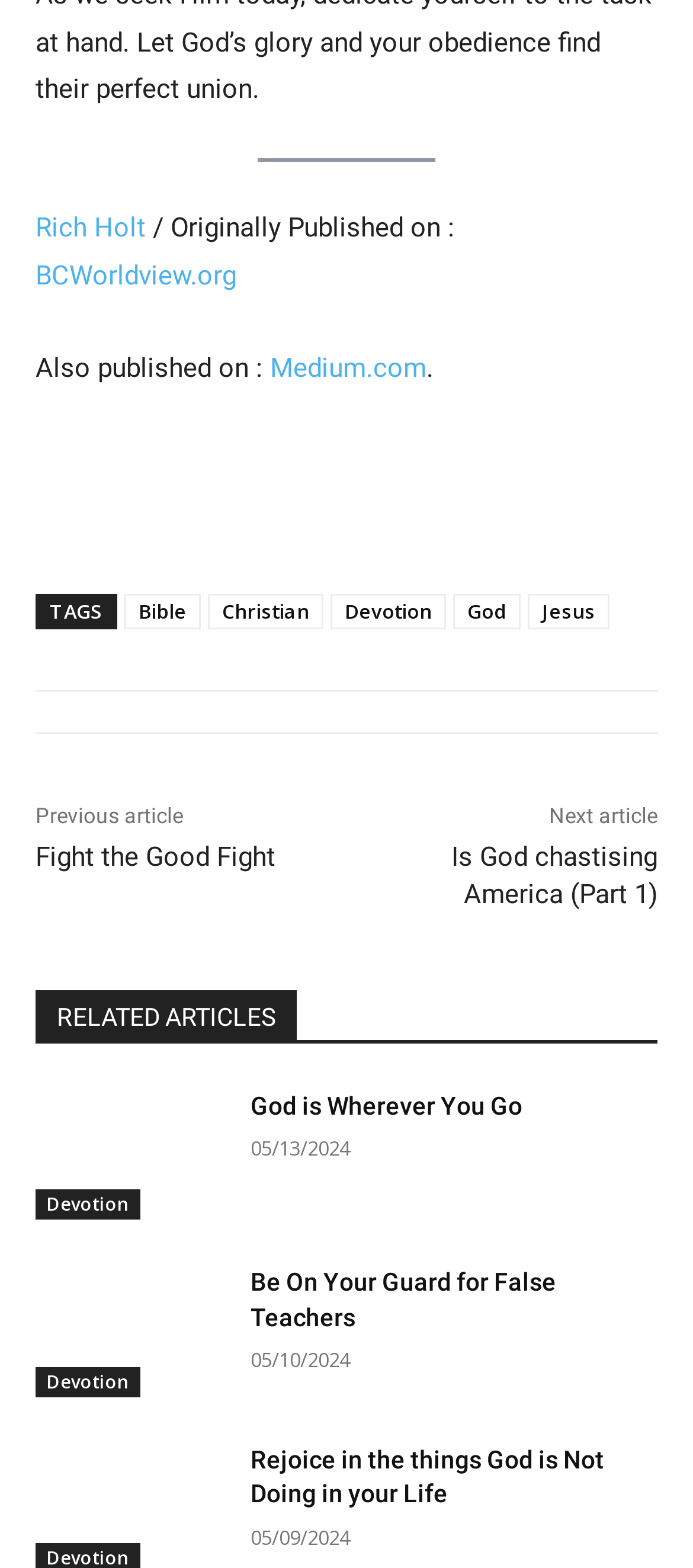What is the date of the latest related article? Based on the screenshot, please respond with a single word or phrase.

05/13/2024